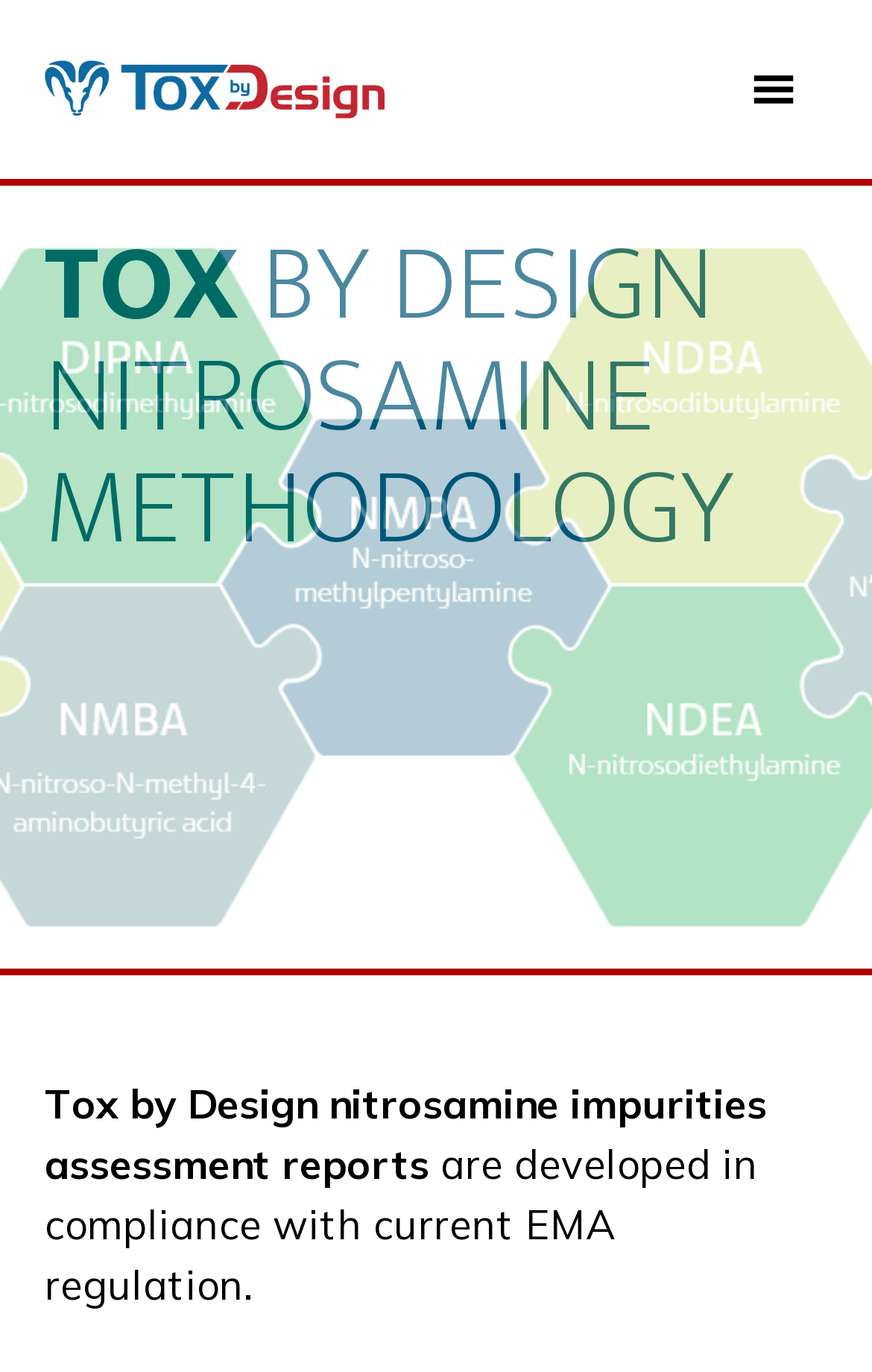Determine the main headline of the webpage and provide its text.

TOX BY DESIGN NITROSAMINE METHODOLOGY